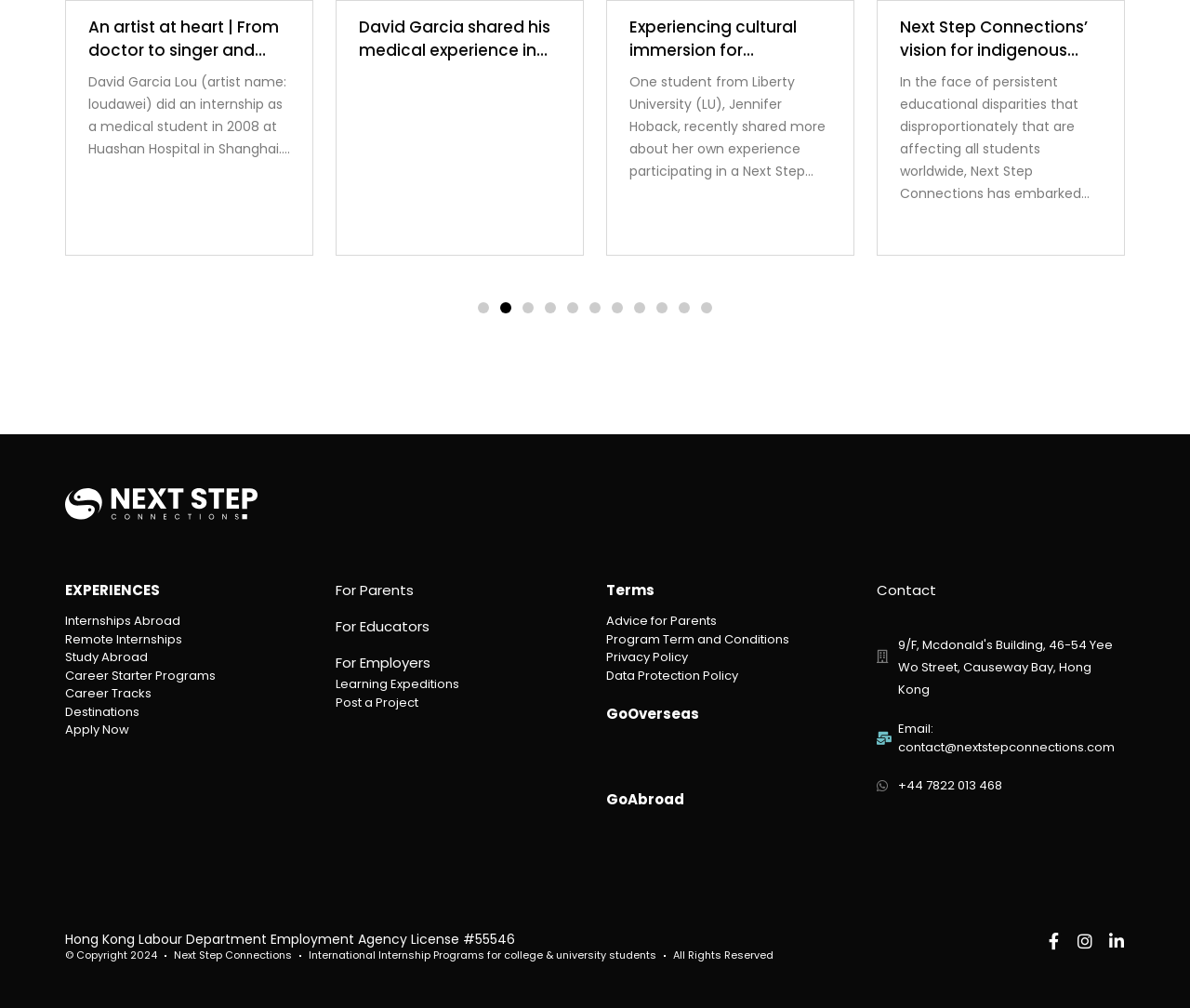What is the contact email of Next Step Connections?
With the help of the image, please provide a detailed response to the question.

I found the contact email by looking at the 'Contact' section of the webpage, where it is listed as 'Email: contact@nextstepconnections.com'.